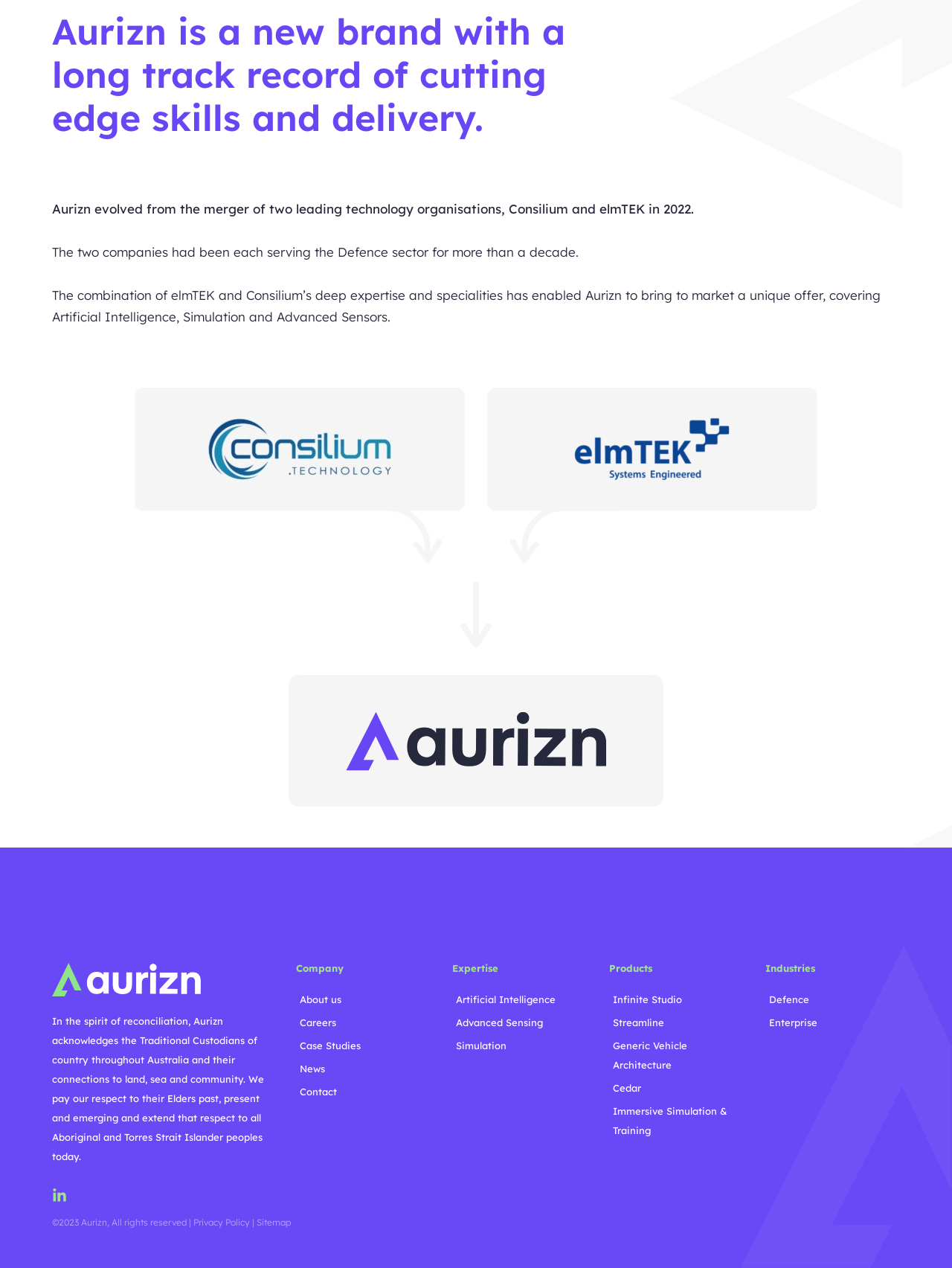Please answer the following question using a single word or phrase: 
What is the year mentioned in the footer of the webpage?

2023